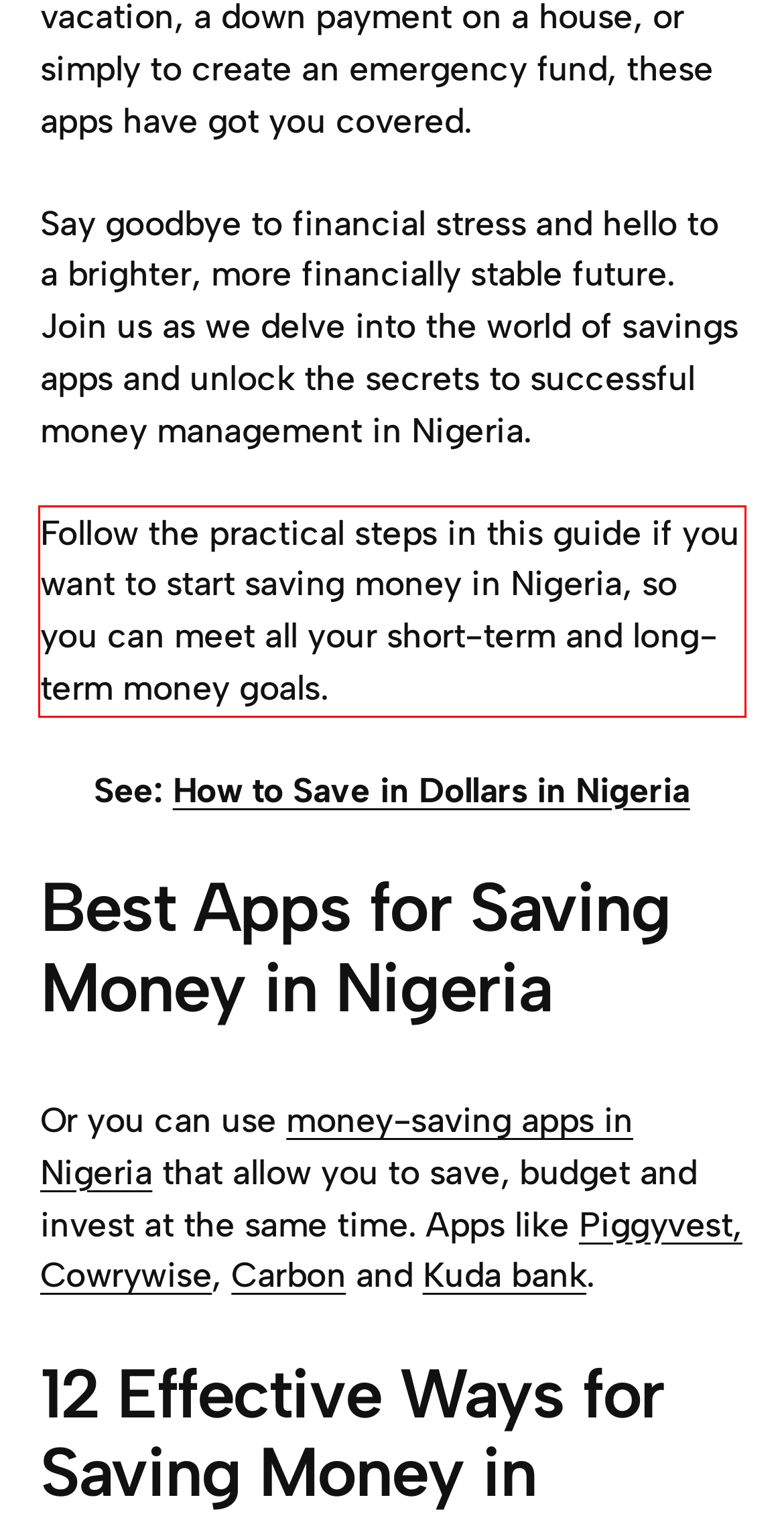Examine the webpage screenshot and use OCR to recognize and output the text within the red bounding box.

Follow the practical steps in this guide if you want to start saving money in Nigeria, so you can meet all your short-term and long-term money goals.